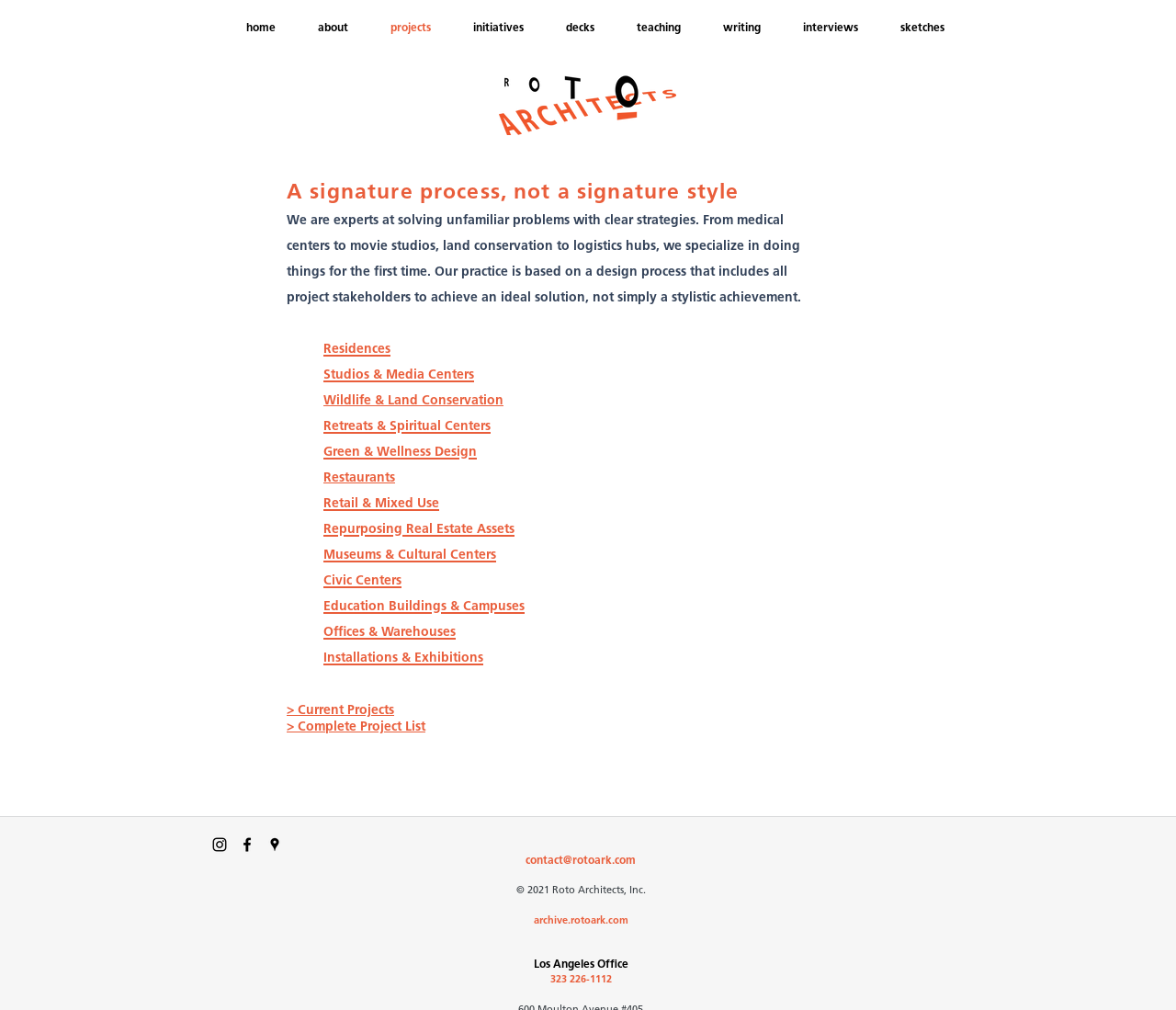What is the name of the architecture firm?
Based on the screenshot, provide a one-word or short-phrase response.

RoTo Architects